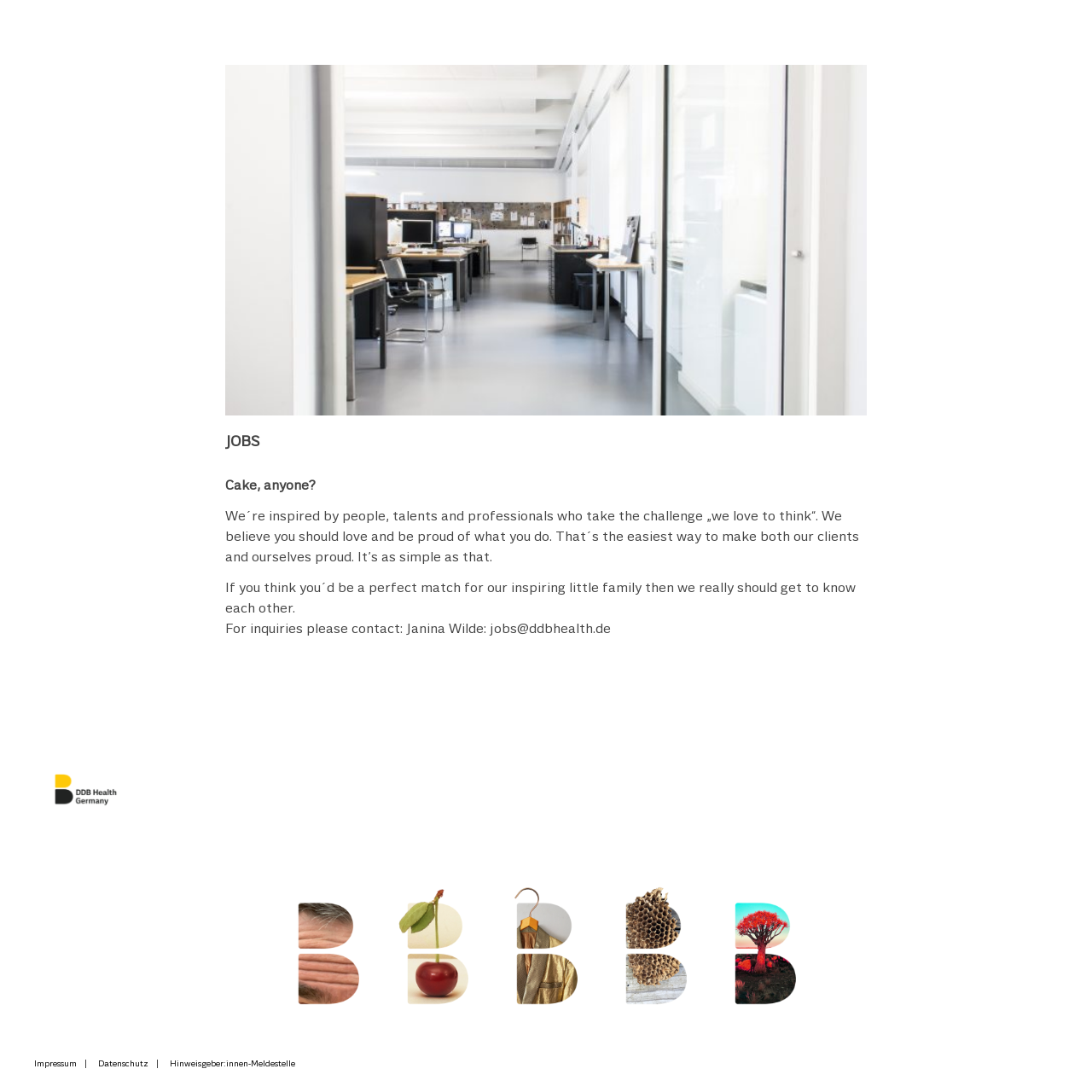Provide a short answer using a single word or phrase for the following question: 
What is the company name?

DDB Health GmbH